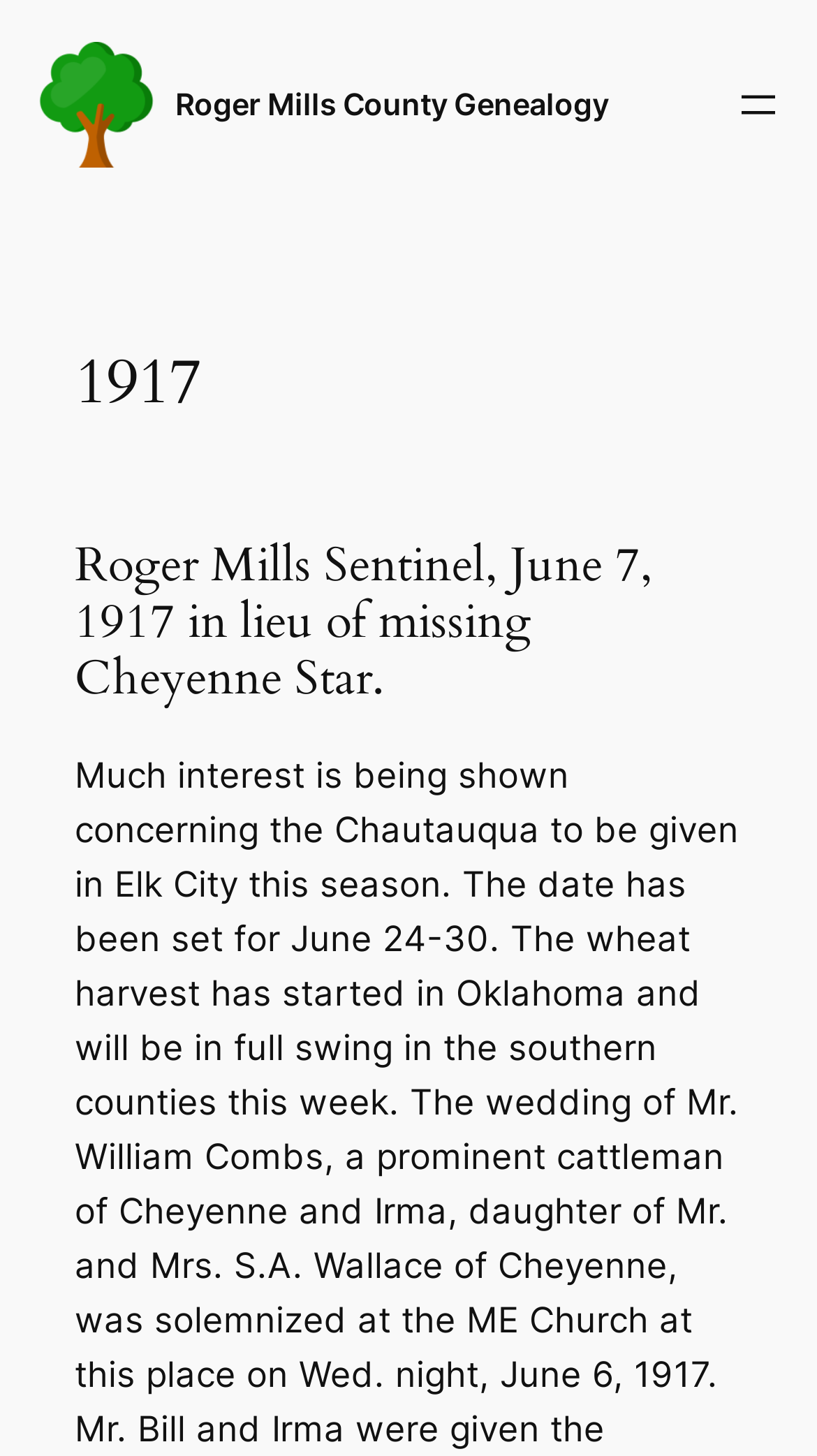What is the name of the newspaper mentioned?
Please provide a single word or phrase based on the screenshot.

Roger Mills Sentinel